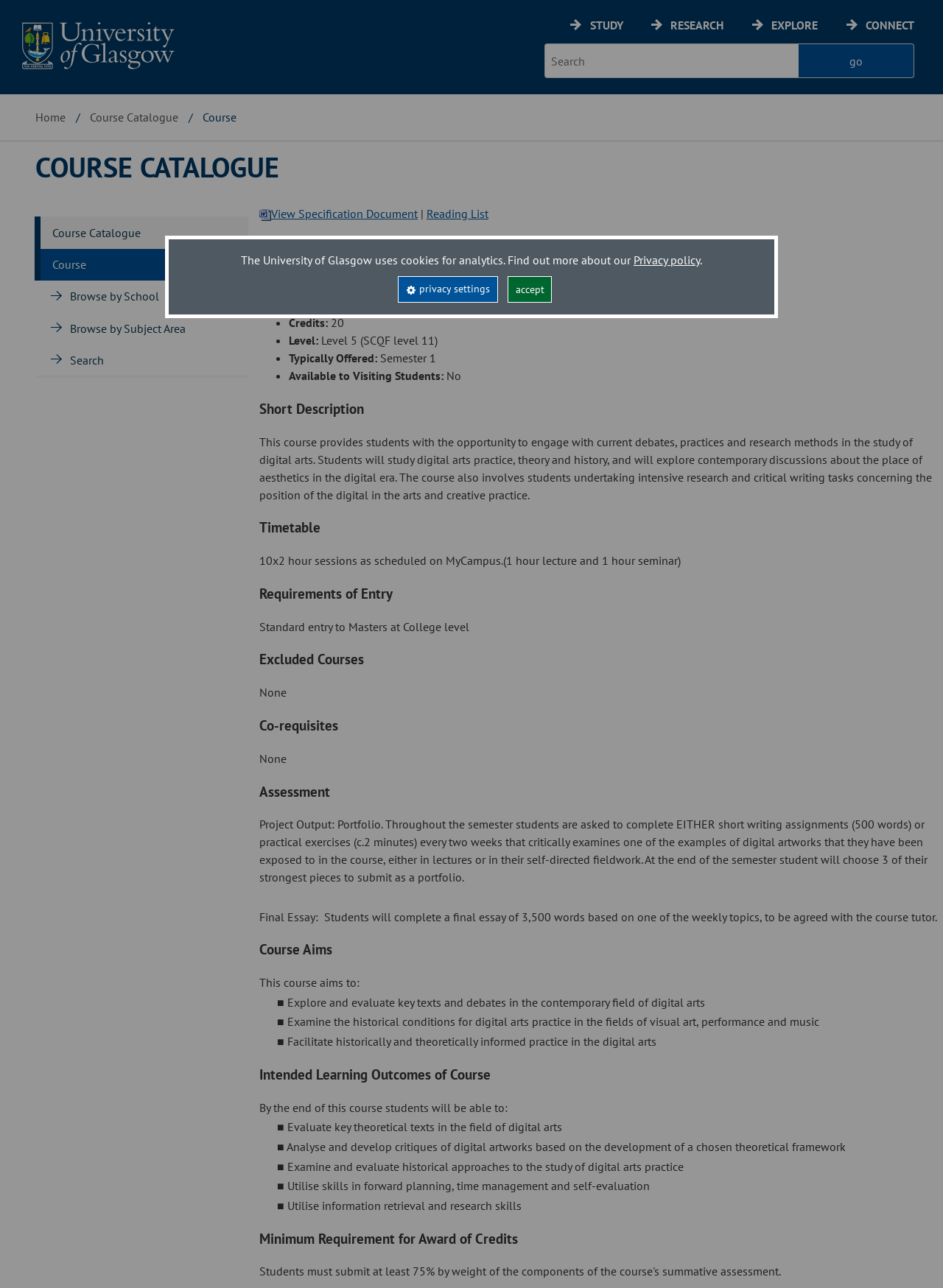Locate the bounding box of the UI element described by: "Connect" in the given webpage screenshot.

[0.918, 0.014, 0.97, 0.025]